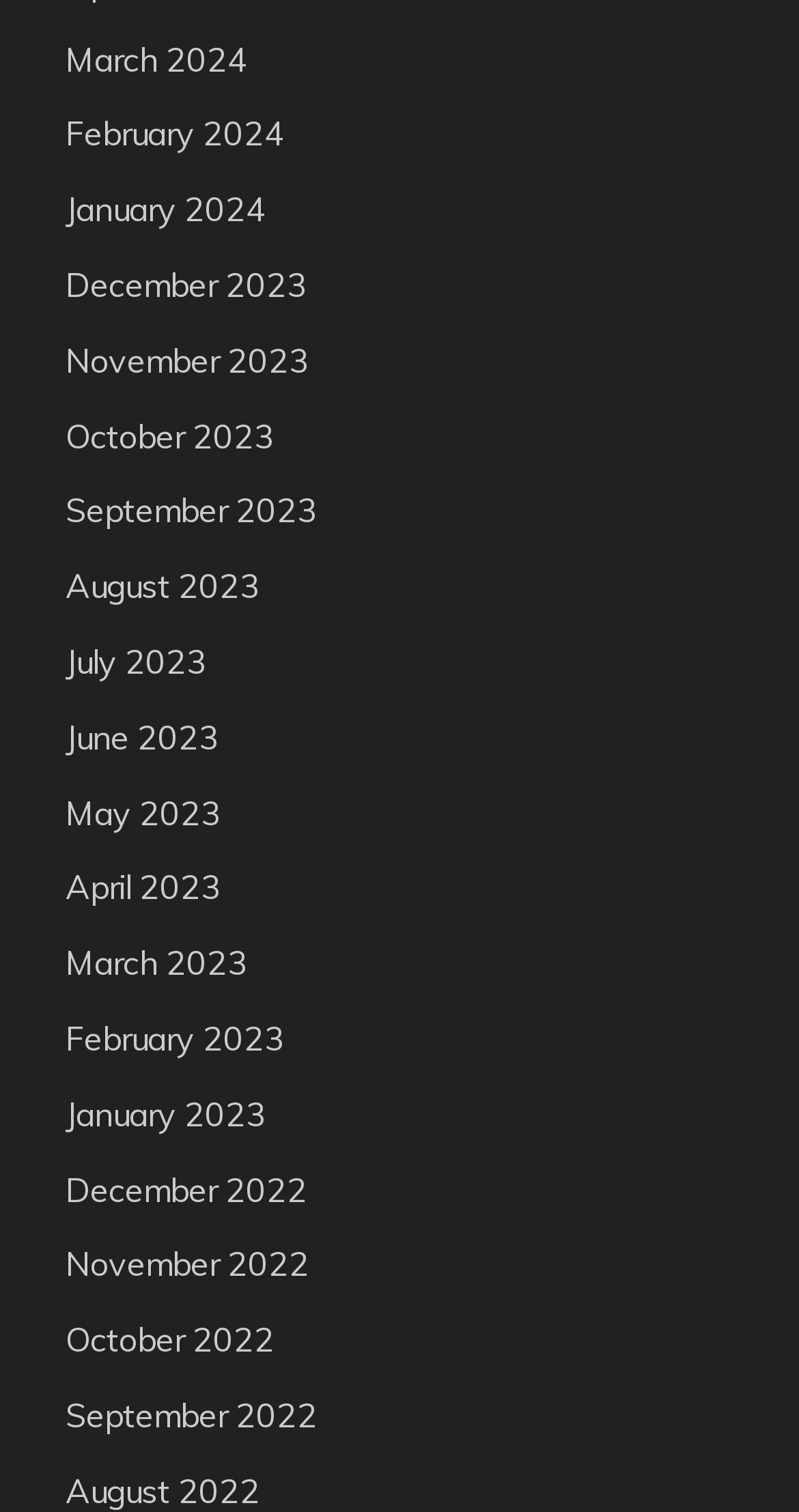Using the given element description, provide the bounding box coordinates (top-left x, top-left y, bottom-right x, bottom-right y) for the corresponding UI element in the screenshot: September 2022

[0.082, 0.922, 0.397, 0.949]